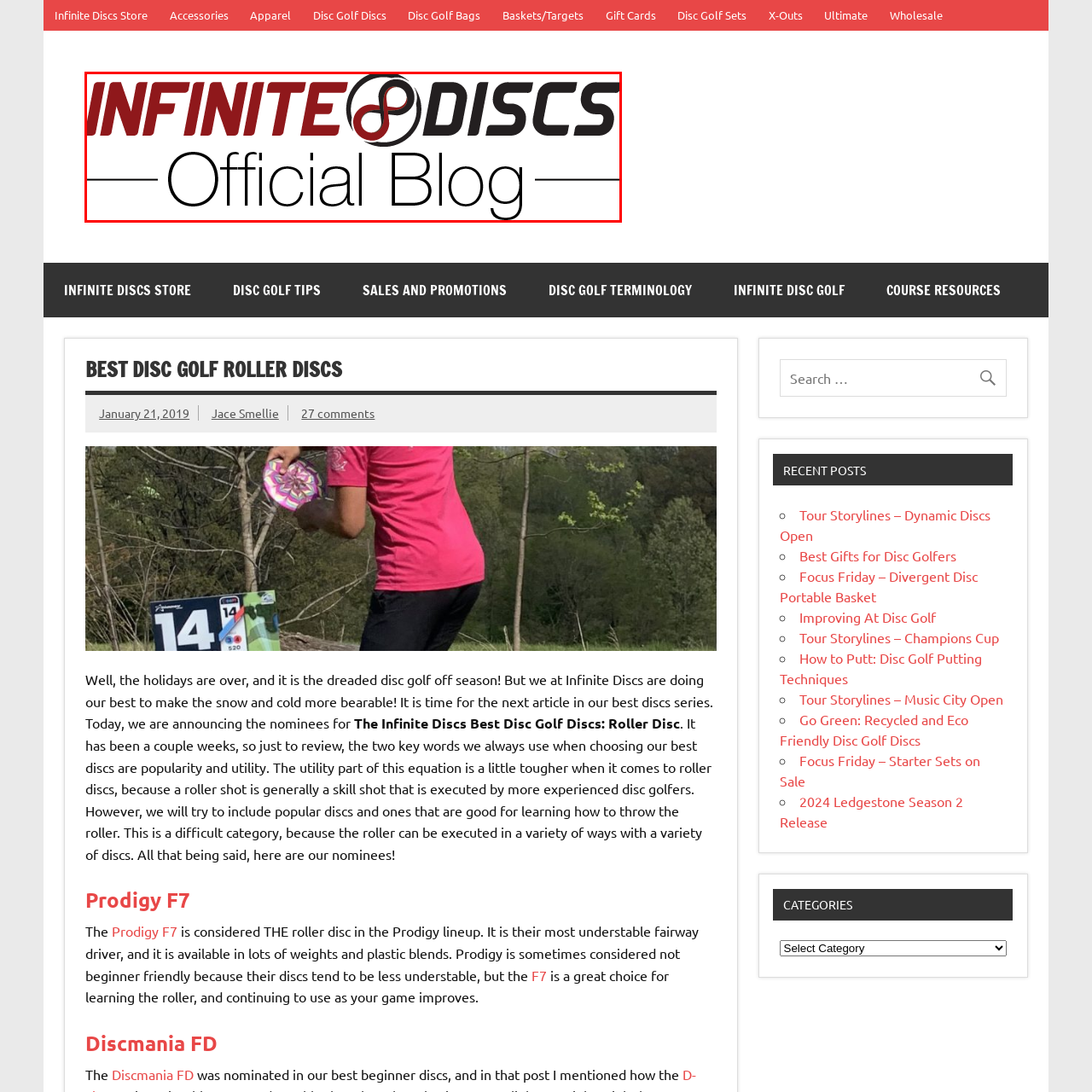Offer a detailed caption for the image that is surrounded by the red border.

The image features the logo of the "Infinite Discs Official Blog," prominently displaying the brand name "Infinite Discs" in a bold, modern font. The "Infinite" portion is styled in a vibrant red, while "Discs" is rendered in black, creating a striking contrast. The logo also includes a stylized infinity symbol, linking the two words and reinforcing the brand's theme of limitless possibilities in the world of disc golf. The design is clean and professional, effectively representing the blog's focus on providing valuable information and resources for disc golf enthusiasts.